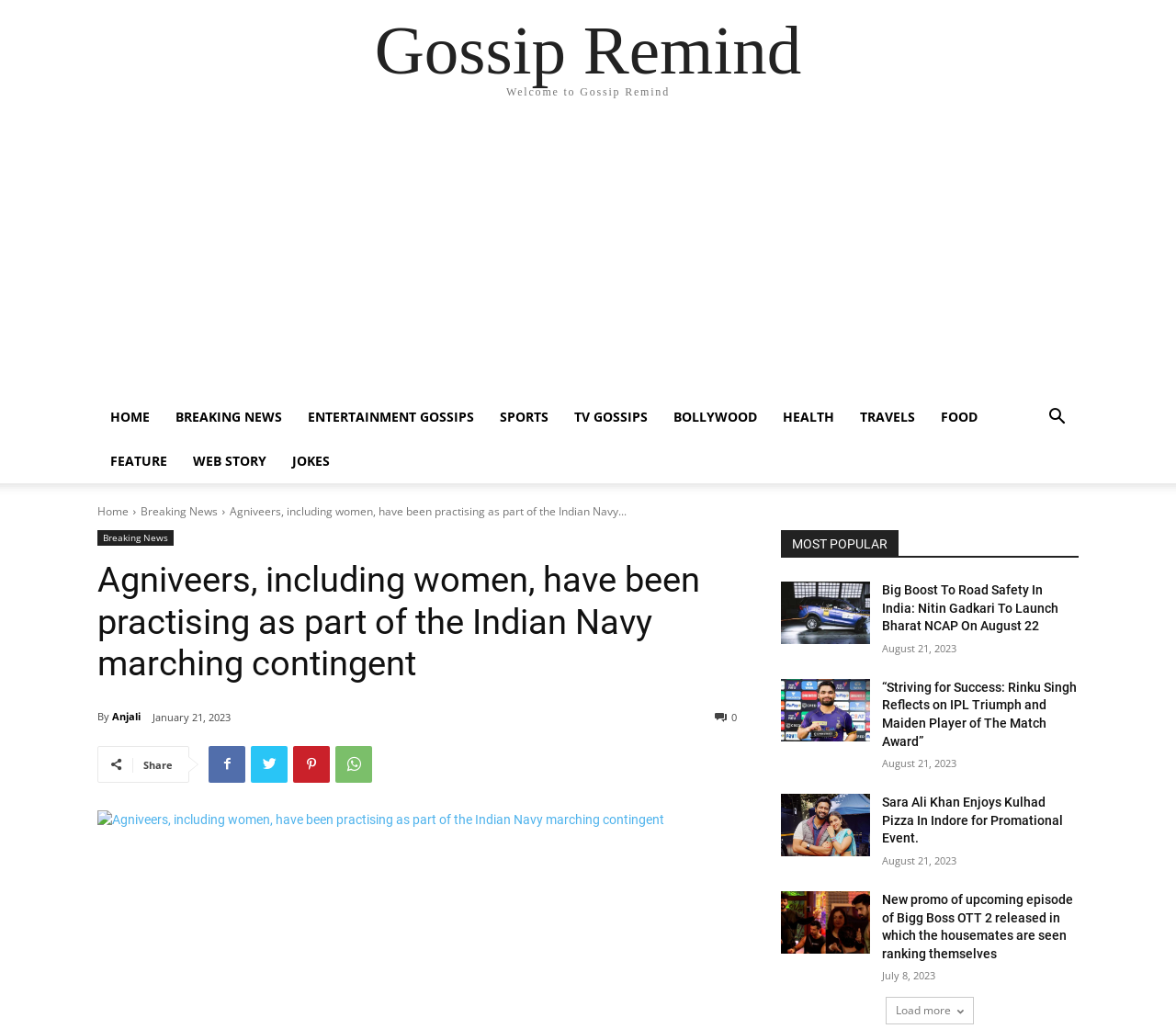What is the name of the website?
Use the information from the screenshot to give a comprehensive response to the question.

The name of the website can be determined by looking at the top of the webpage, where it says 'Welcome to Gossip Remind'.